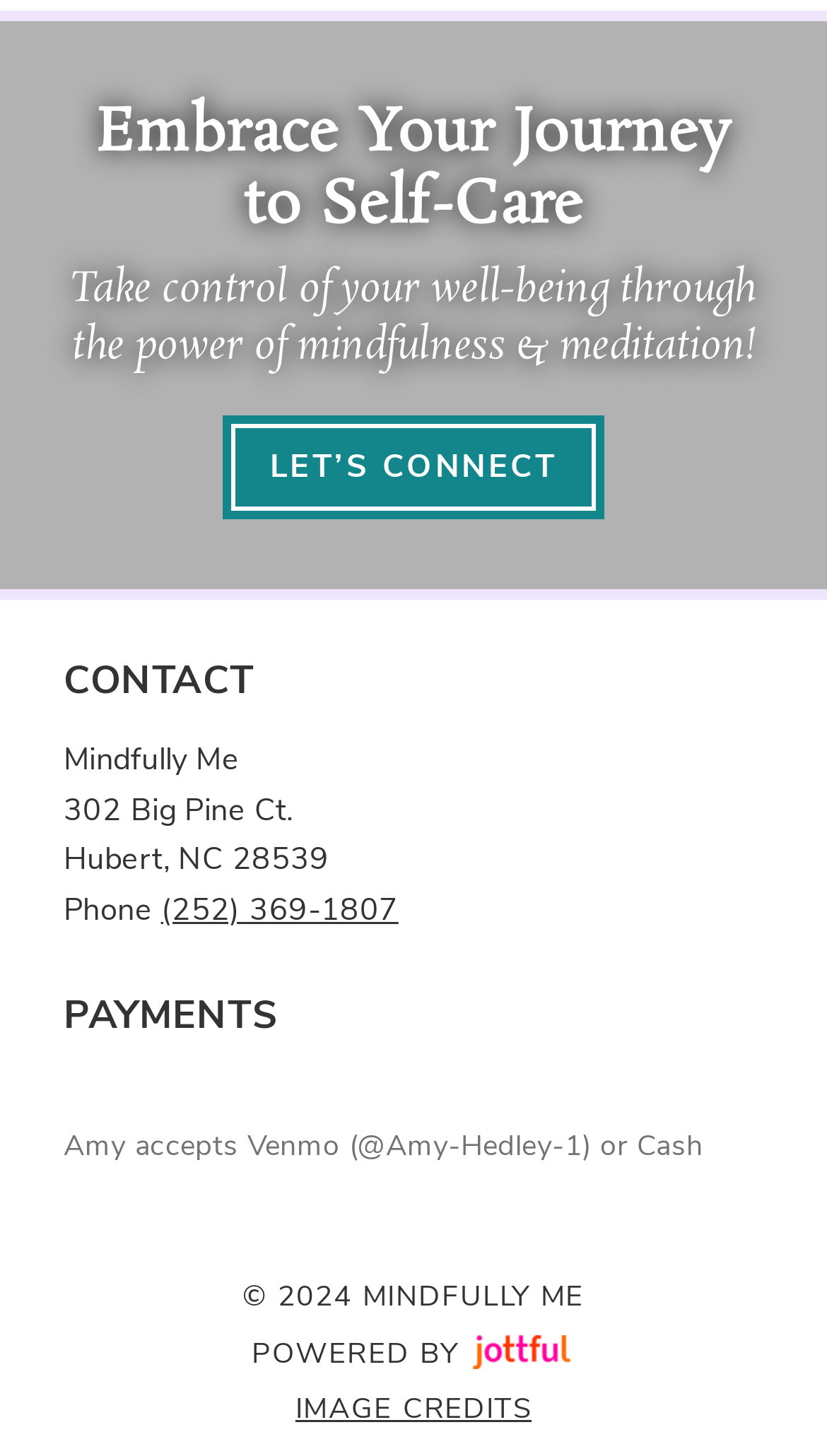Identify the bounding box coordinates for the UI element described as follows: Support Team. Use the format (top-left x, top-left y, bottom-right x, bottom-right y) and ensure all values are floating point numbers between 0 and 1.

None